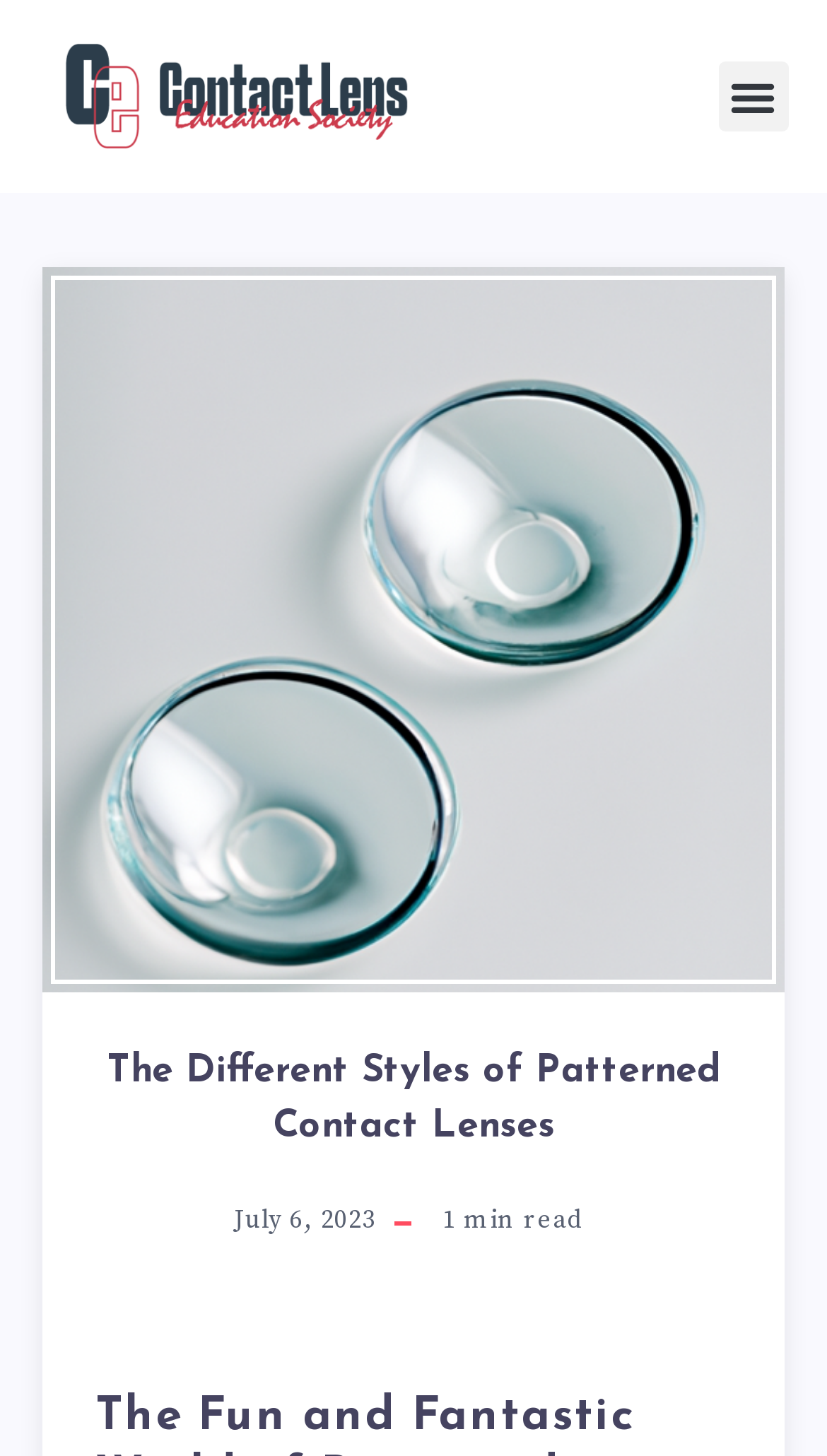How long does it take to read the article?
Using the image, answer in one word or phrase.

min